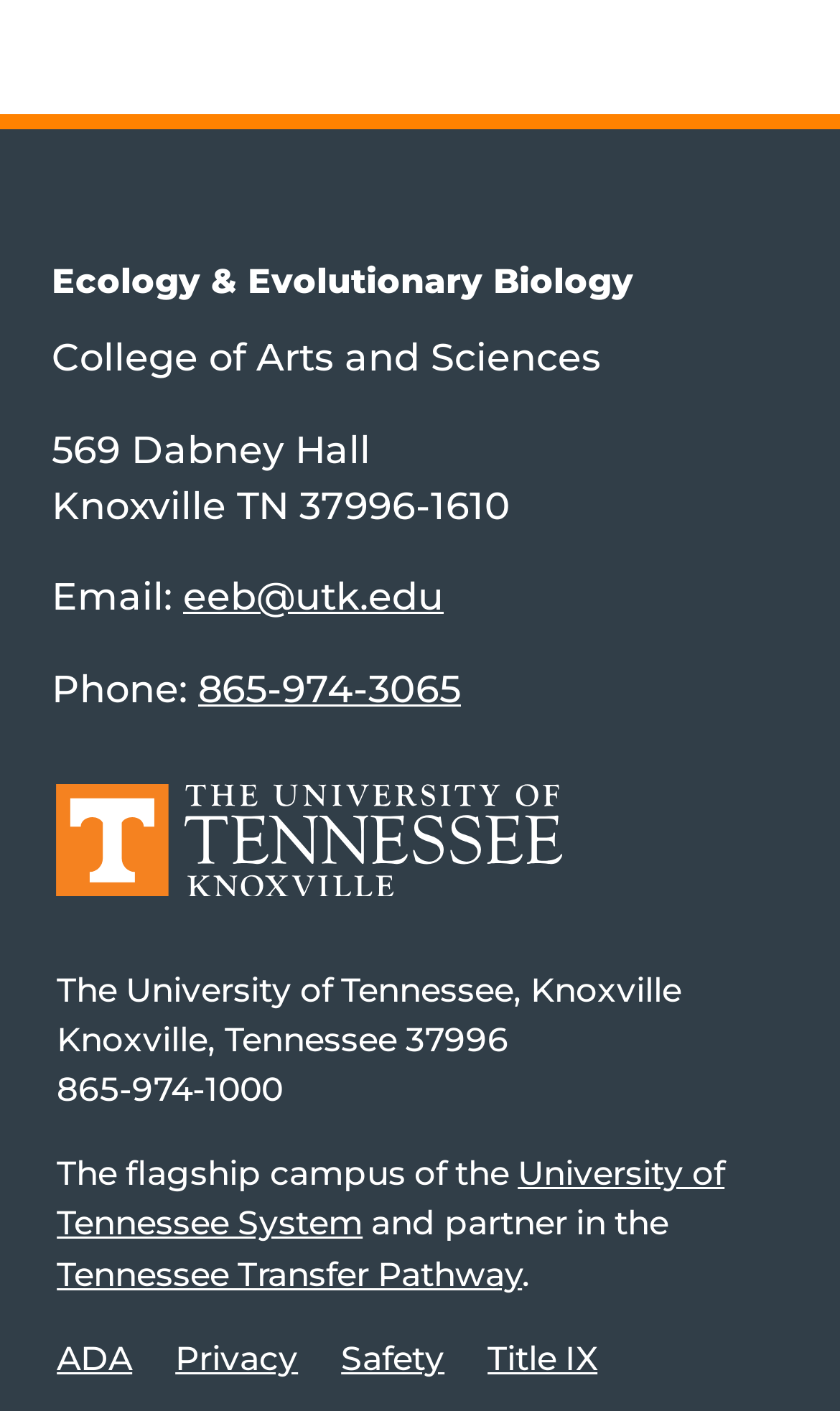Give the bounding box coordinates for the element described by: "ADA".

[0.068, 0.948, 0.157, 0.977]